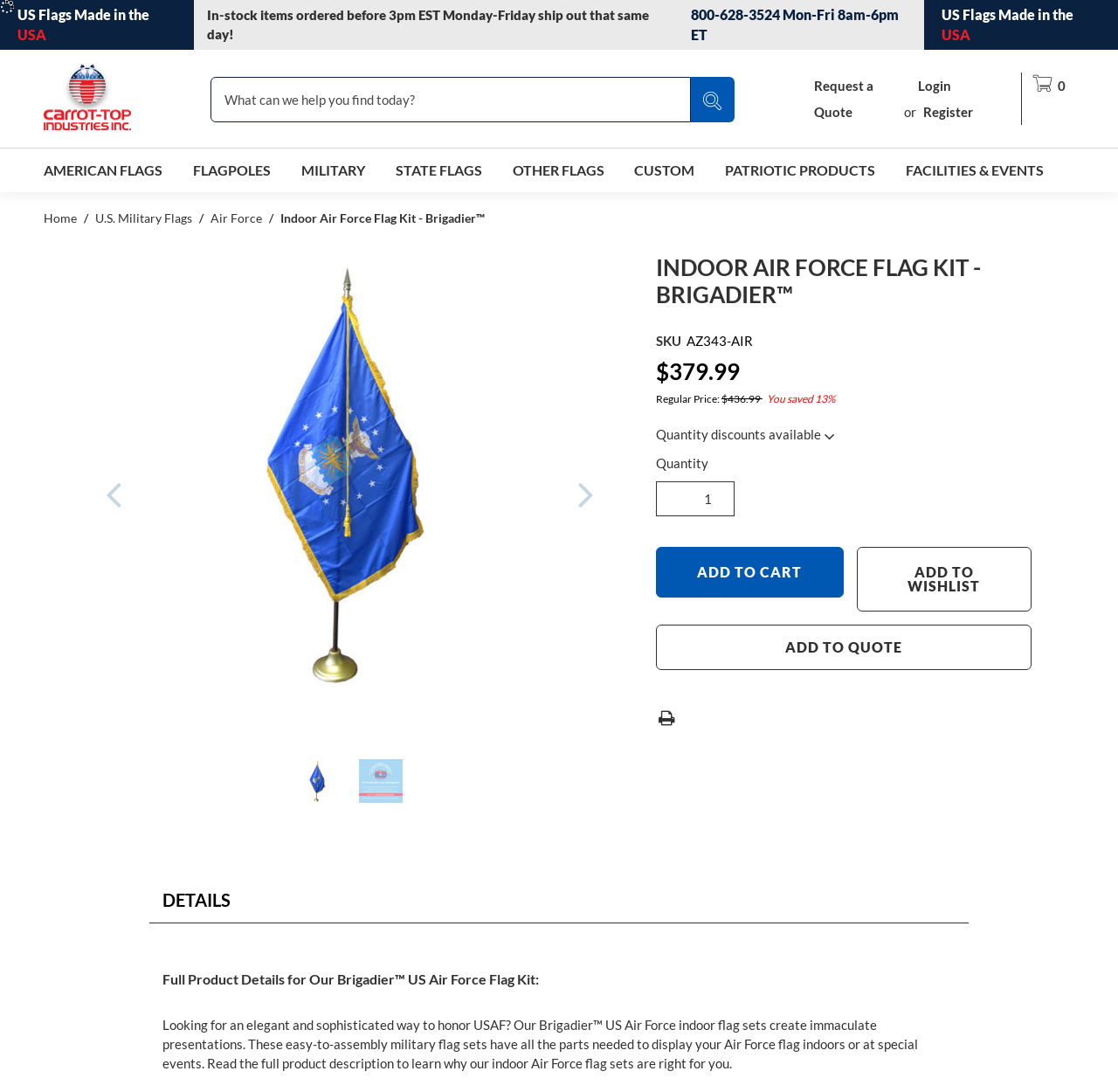Pinpoint the bounding box coordinates for the area that should be clicked to perform the following instruction: "Click on the 'Prior Classes' link".

None